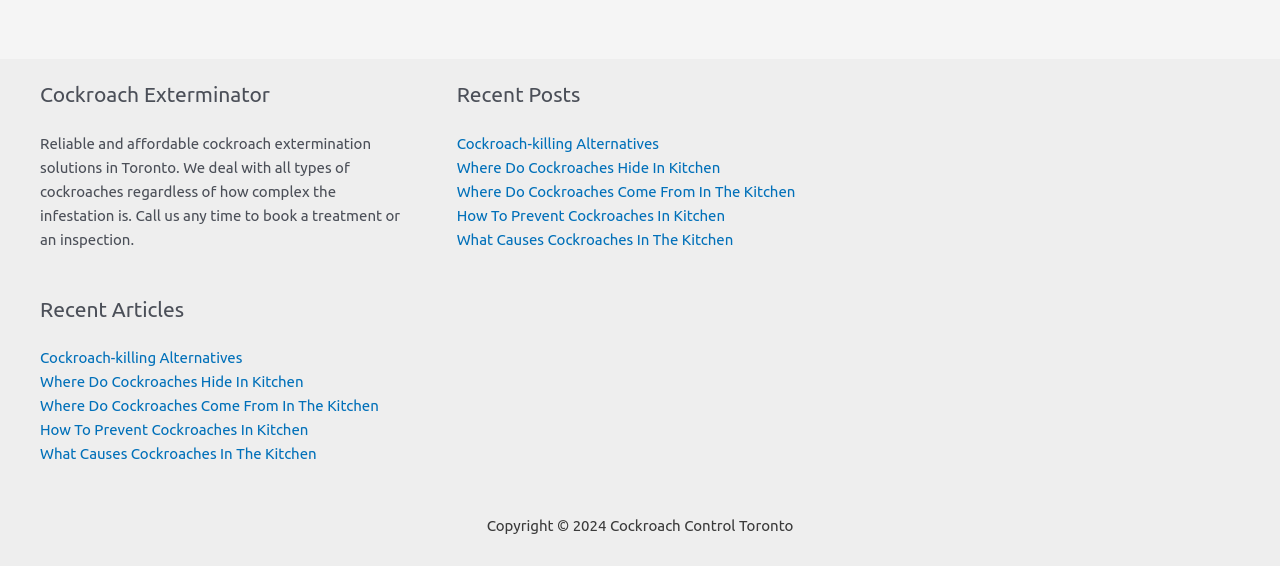Could you provide the bounding box coordinates for the portion of the screen to click to complete this instruction: "Read 'Where Do Cockroaches Hide In Kitchen'"?

[0.357, 0.28, 0.563, 0.31]